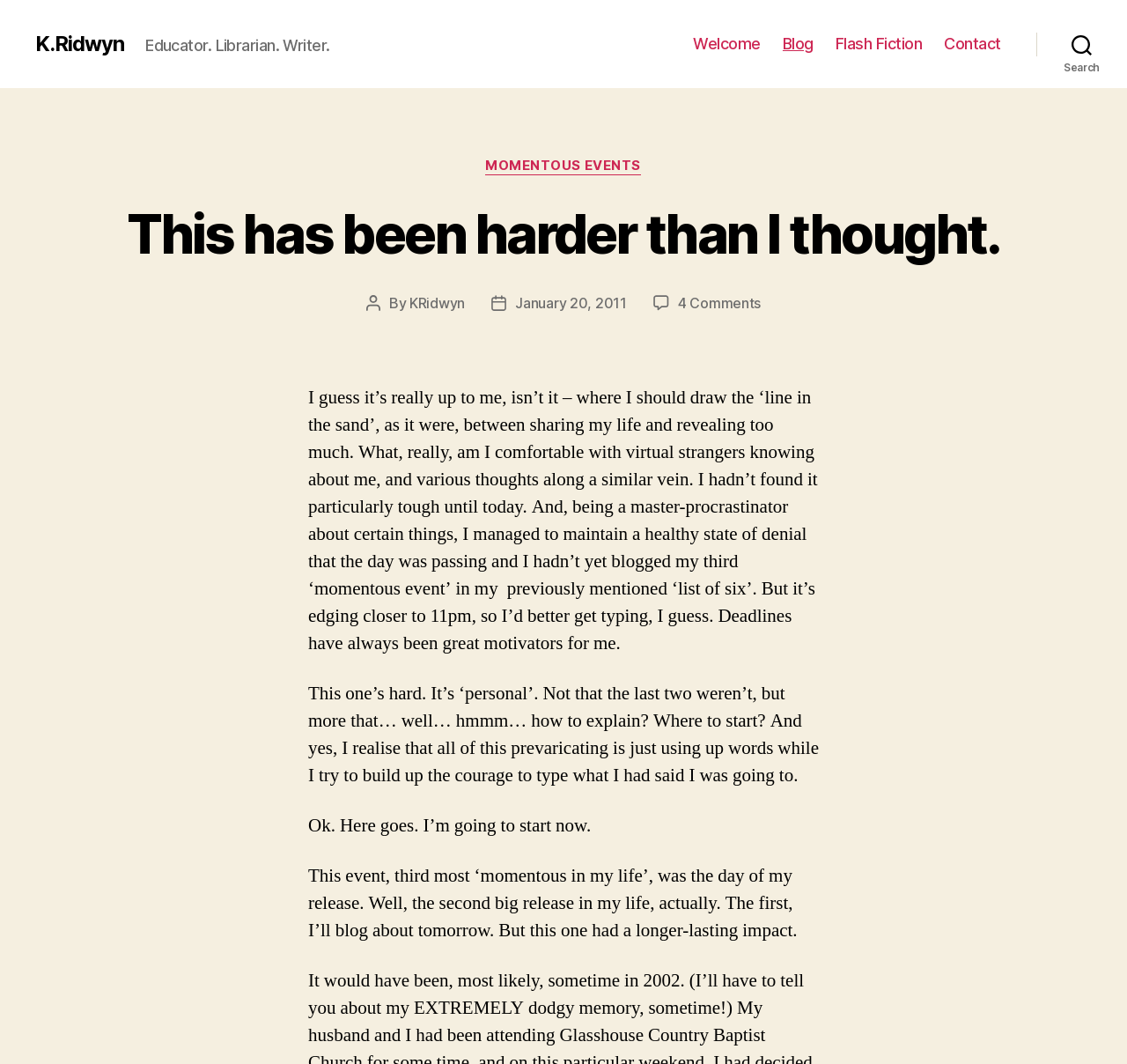Given the element description: "January 20, 2011", predict the bounding box coordinates of the UI element it refers to, using four float numbers between 0 and 1, i.e., [left, top, right, bottom].

[0.457, 0.337, 0.556, 0.354]